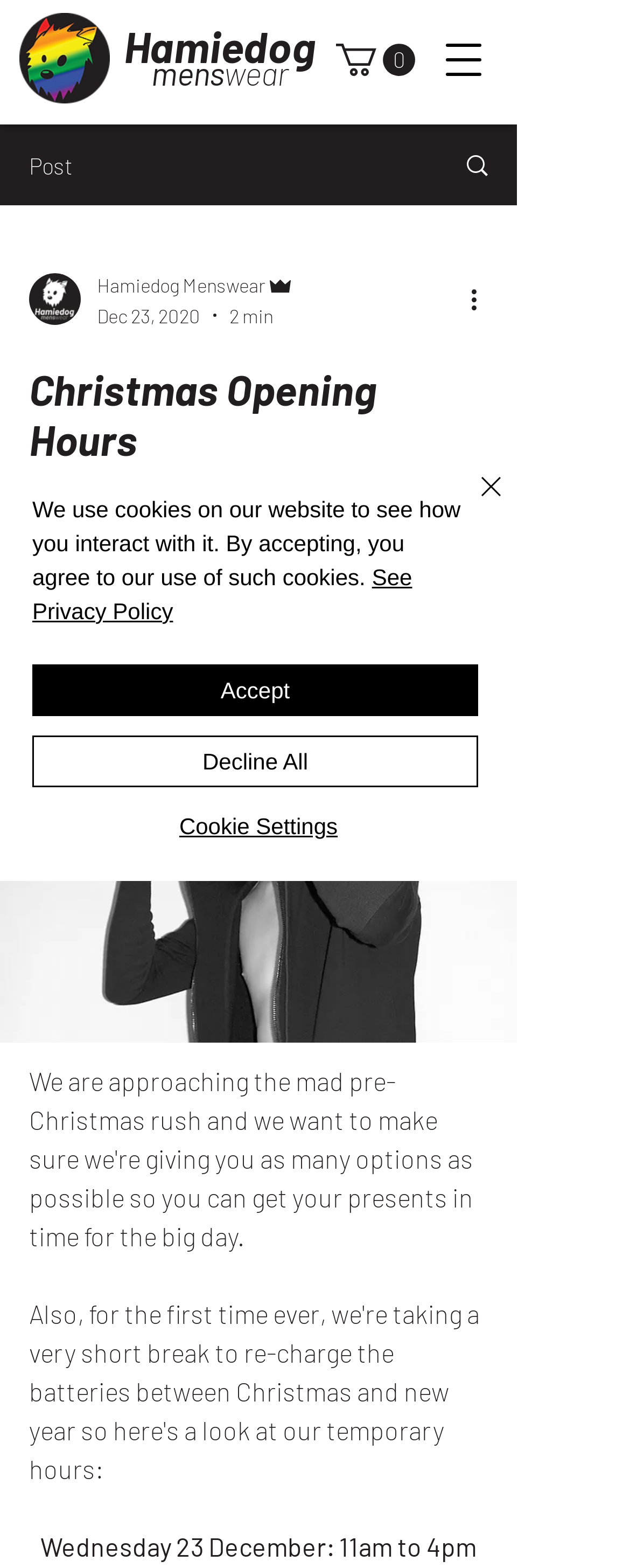Extract the bounding box coordinates for the UI element described as: "Decline All".

[0.051, 0.469, 0.759, 0.502]